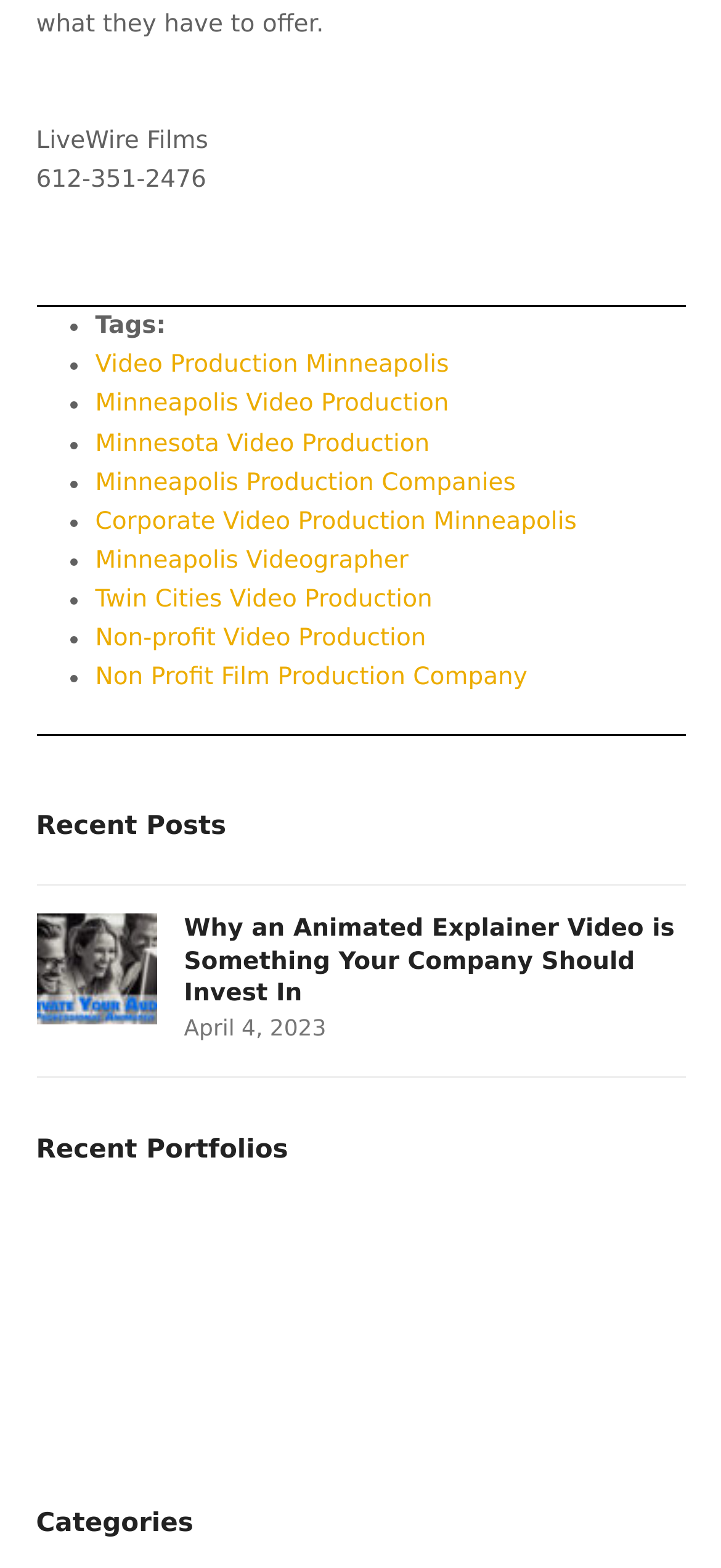Determine the coordinates of the bounding box that should be clicked to complete the instruction: "Search for something". The coordinates should be represented by four float numbers between 0 and 1: [left, top, right, bottom].

None